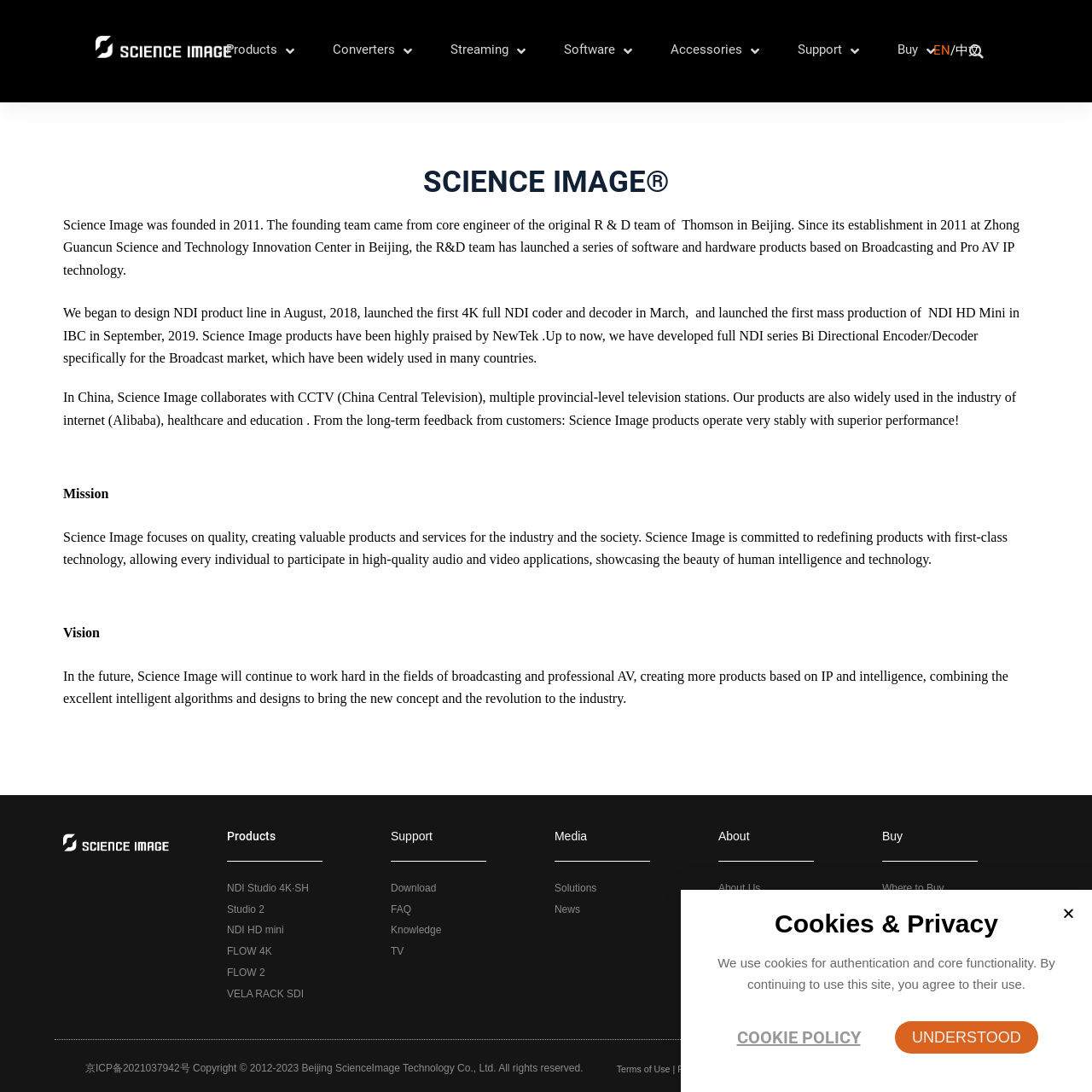What languages are supported on the website?
Refer to the screenshot and deliver a thorough answer to the question presented.

I discovered this by looking at the top-right corner of the webpage, where there are language options 'EN' and '中文'.